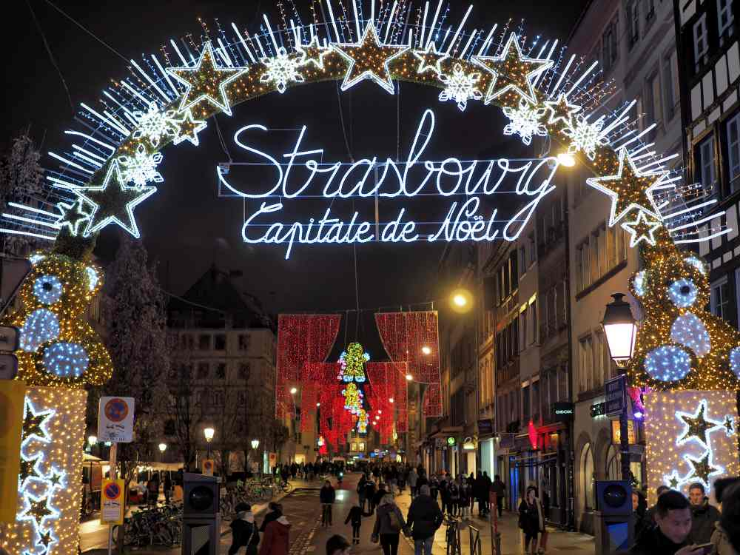What is above the grand archway?
Refer to the image and provide a detailed answer to the question.

According to the caption, the grand archway features a beautiful display of stars and the name 'Strasbourg' elegantly scripted above, which suggests that the name of the city is prominently displayed above the archway.